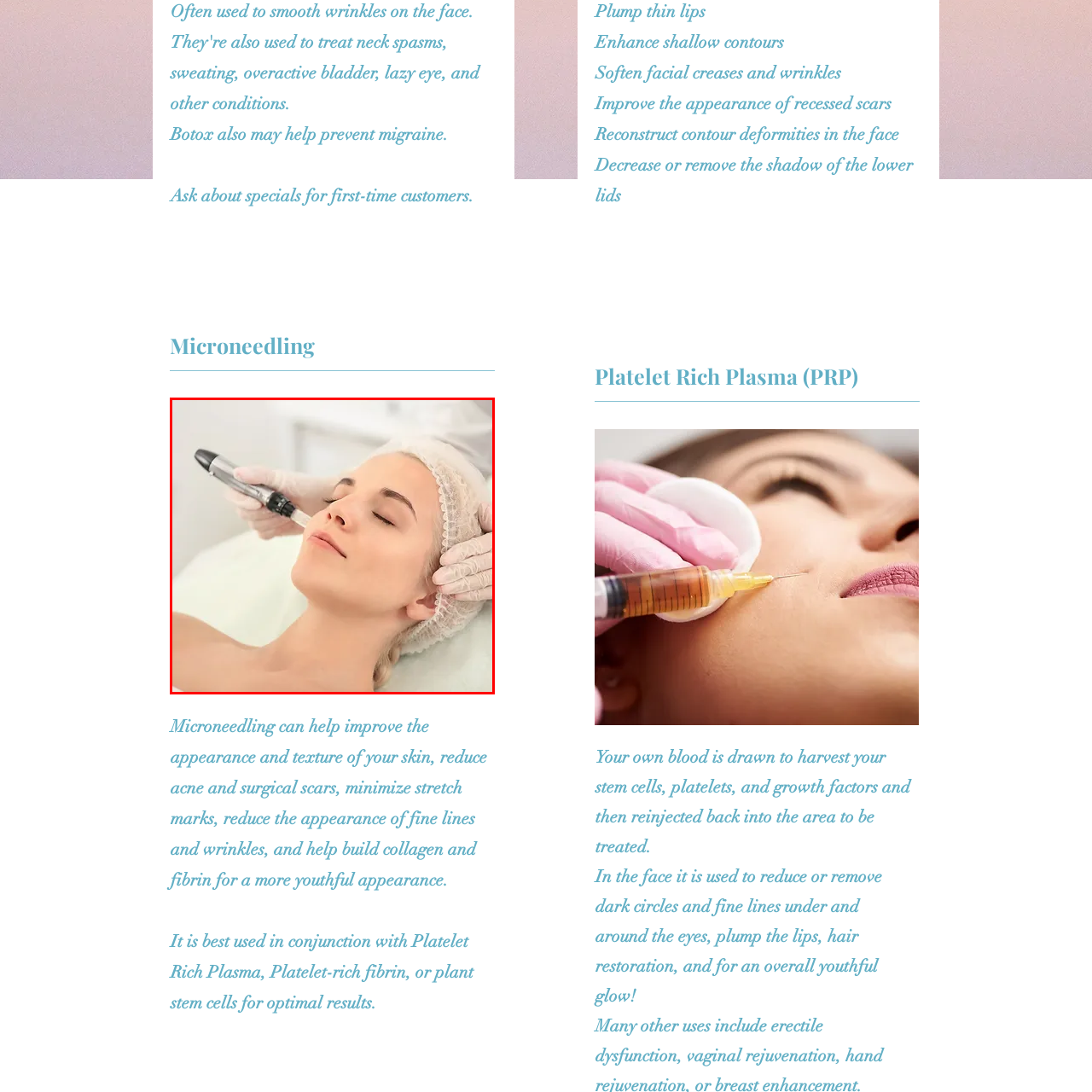What is the purpose of microneedling?
Direct your attention to the image encased in the red bounding box and answer the question thoroughly, relying on the visual data provided.

Microneedling is a cosmetic procedure designed to improve skin texture and appearance by stimulating collagen production, reducing acne scars, minimizing fine lines and wrinkles, and enhancing overall skin rejuvenation.